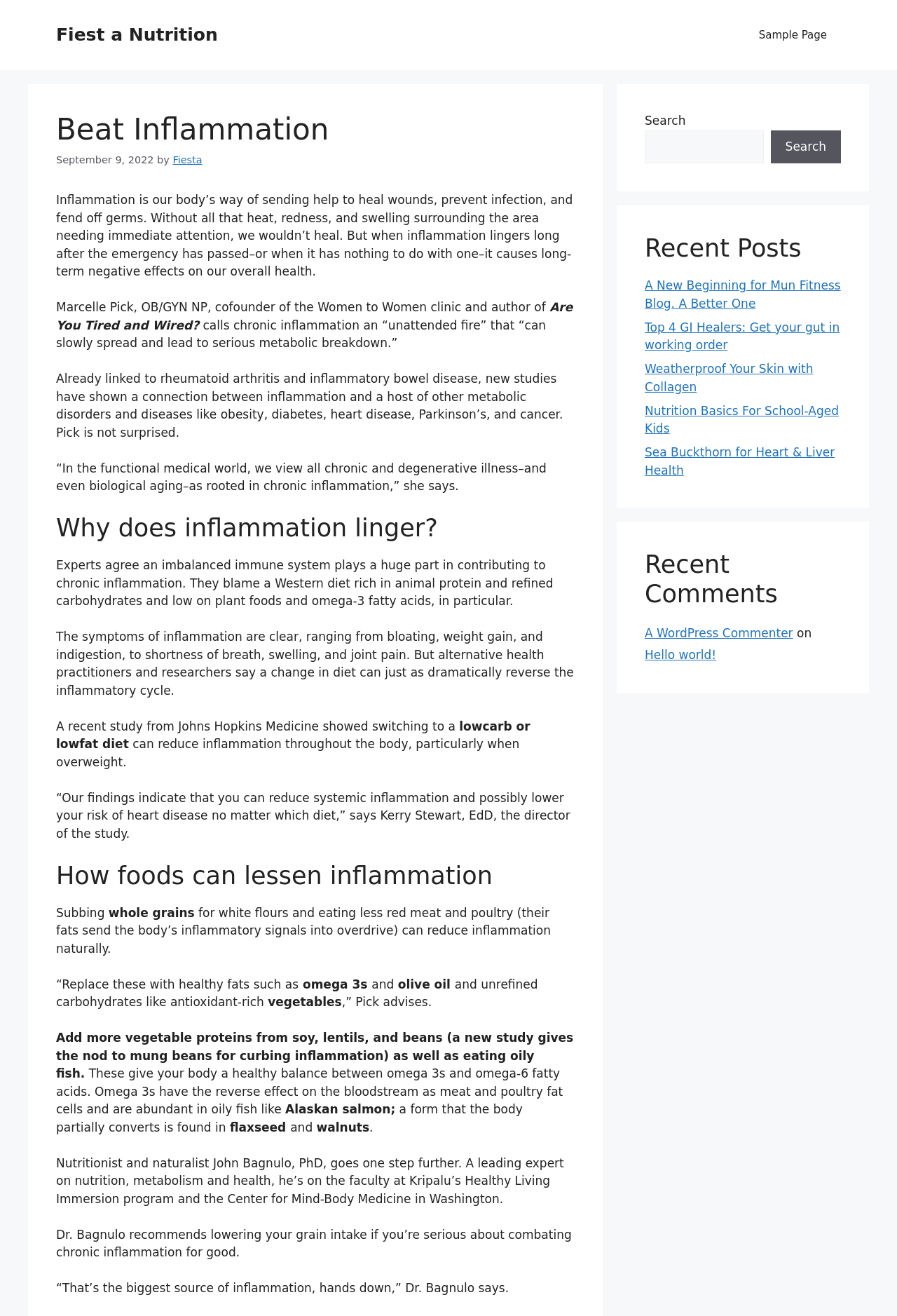Please determine the bounding box coordinates of the element's region to click in order to carry out the following instruction: "Read the 'Recent Posts'". The coordinates should be four float numbers between 0 and 1, i.e., [left, top, right, bottom].

[0.719, 0.177, 0.938, 0.2]